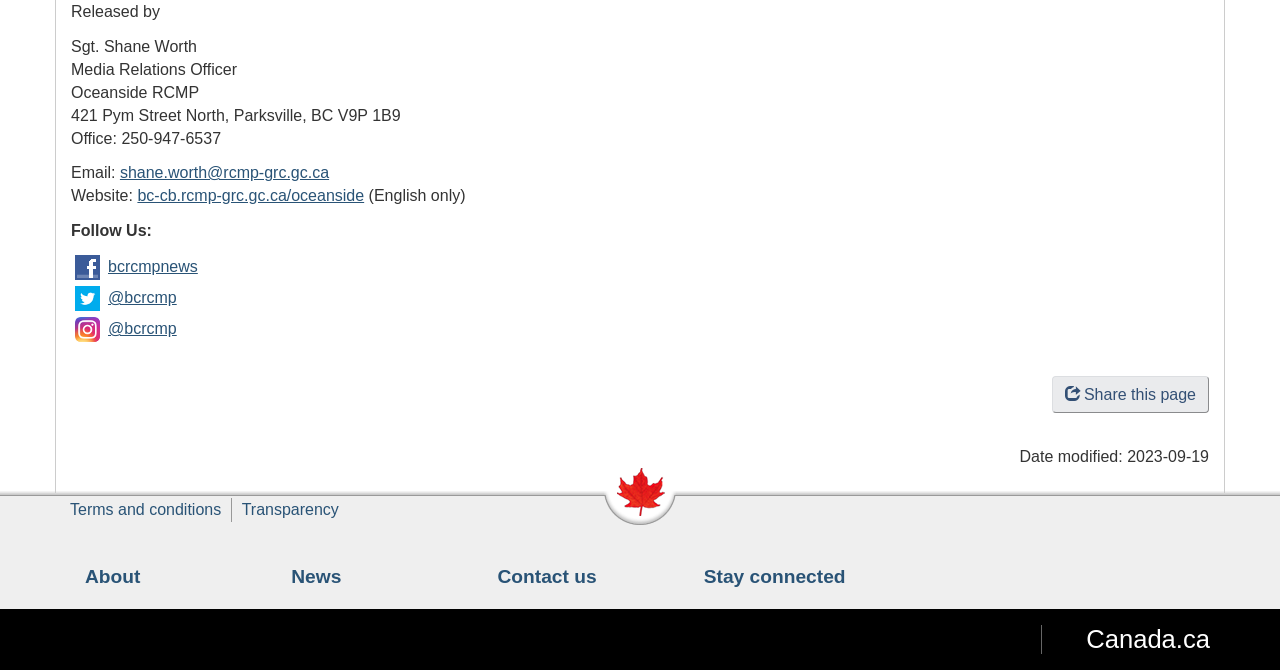Determine the bounding box coordinates of the clickable element necessary to fulfill the instruction: "Email Sgt. Shane Worth". Provide the coordinates as four float numbers within the 0 to 1 range, i.e., [left, top, right, bottom].

[0.094, 0.245, 0.257, 0.27]